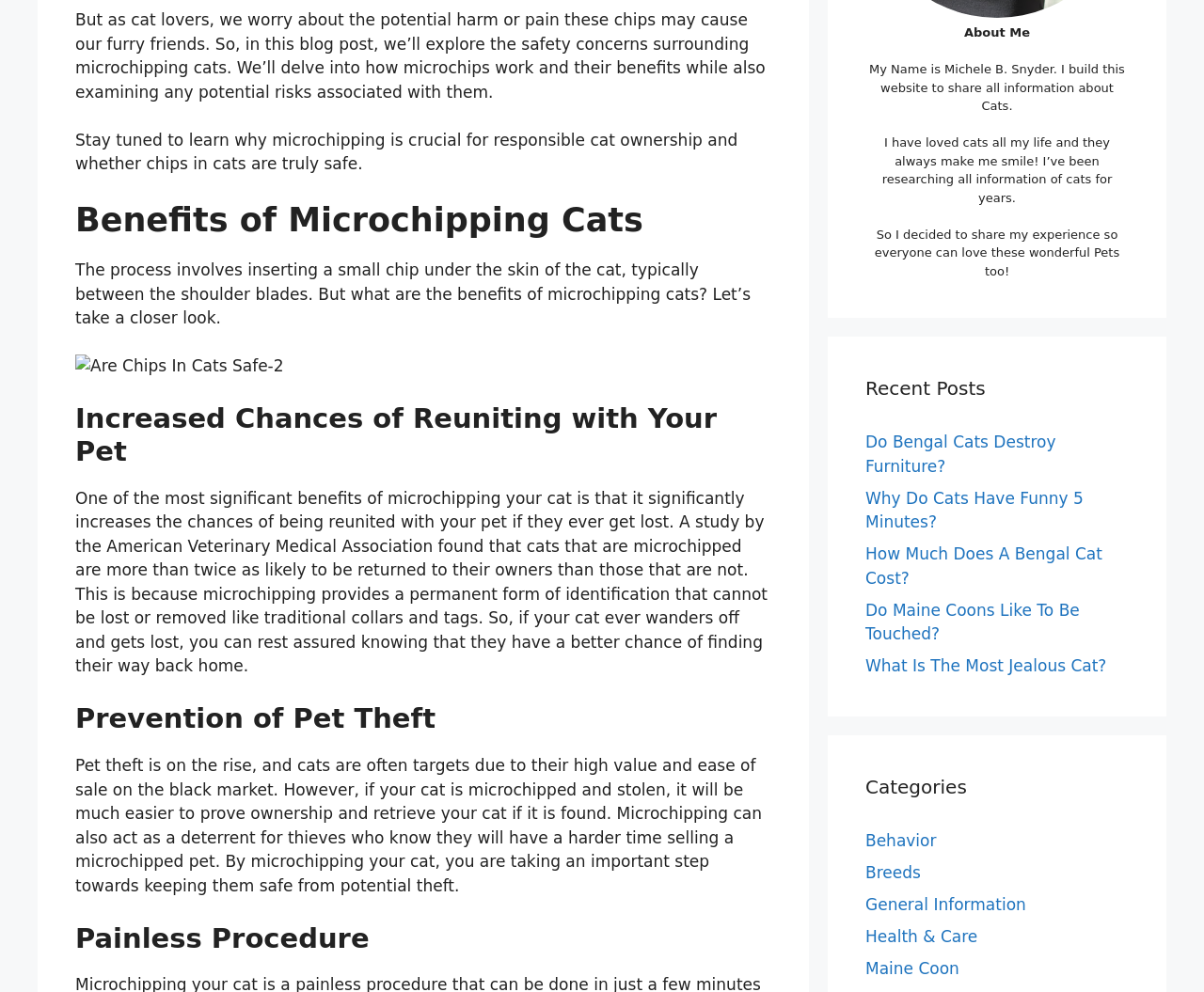Find the bounding box coordinates for the HTML element described in this sentence: "Do Bengal Cats Destroy Furniture?". Provide the coordinates as four float numbers between 0 and 1, in the format [left, top, right, bottom].

[0.719, 0.436, 0.877, 0.479]